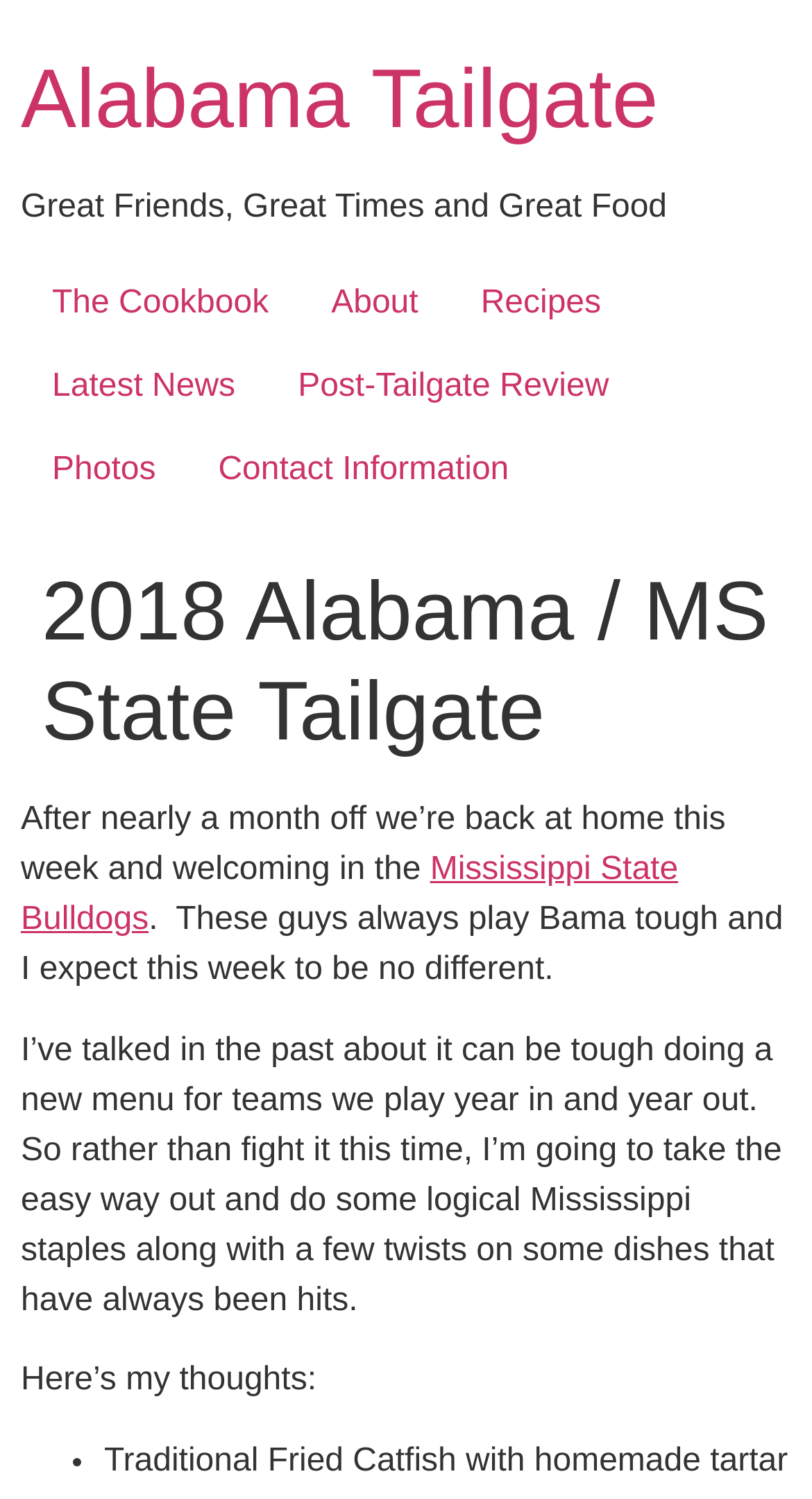Please provide a detailed answer to the question below by examining the image:
What is the author's approach to the menu?

According to the article, the author mentions 'rather than fight it this time, I’m going to take the easy way out and do some logical Mississippi staples along with a few twists on some dishes that have always been hits', indicating that the author's approach to the menu is taking the easy way out.